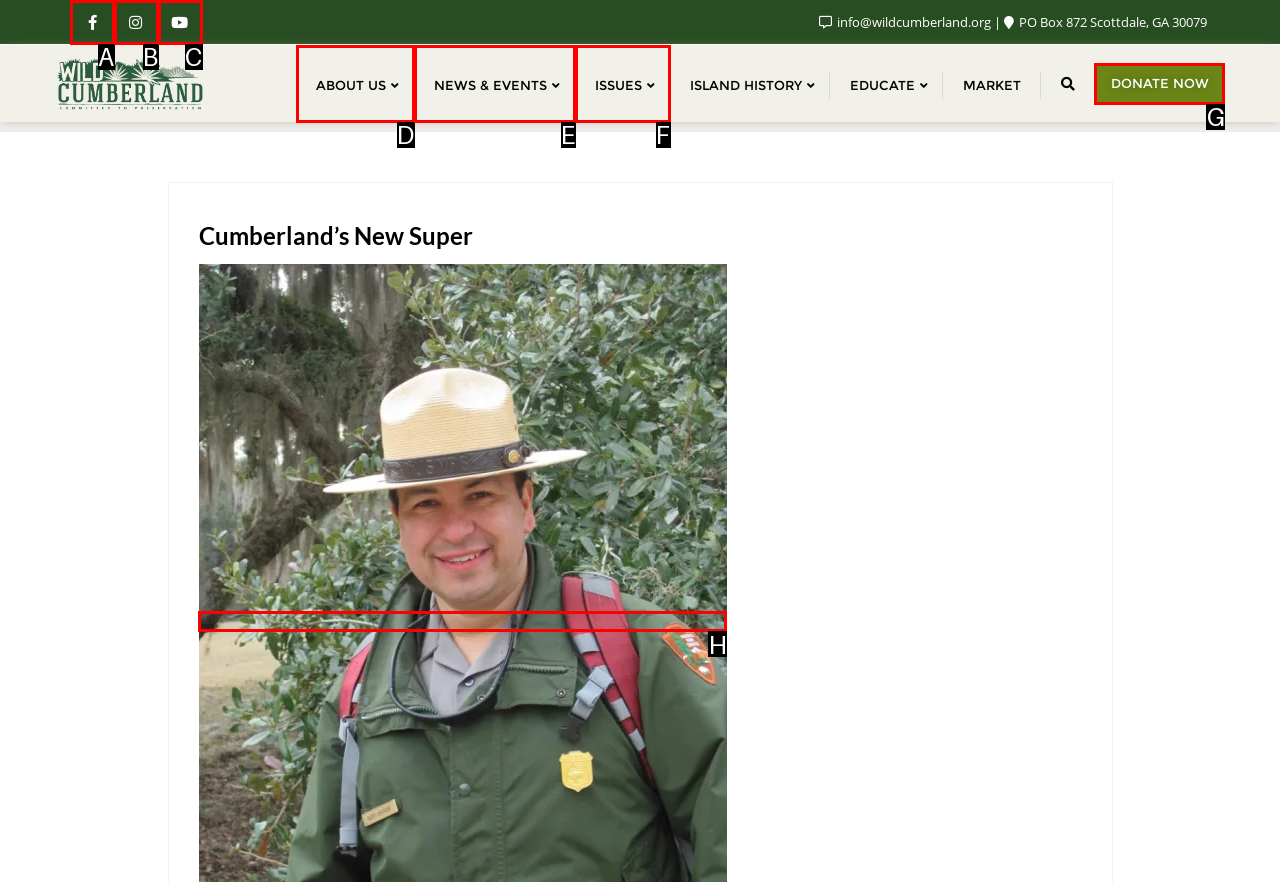From the given options, indicate the letter that corresponds to the action needed to complete this task: Donate now. Respond with only the letter.

G